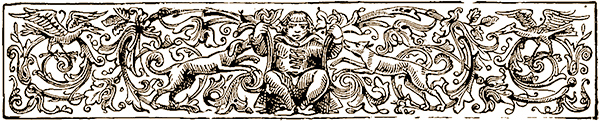Respond to the following query with just one word or a short phrase: 
What is the theme evoked by the artwork?

Nature and companionship